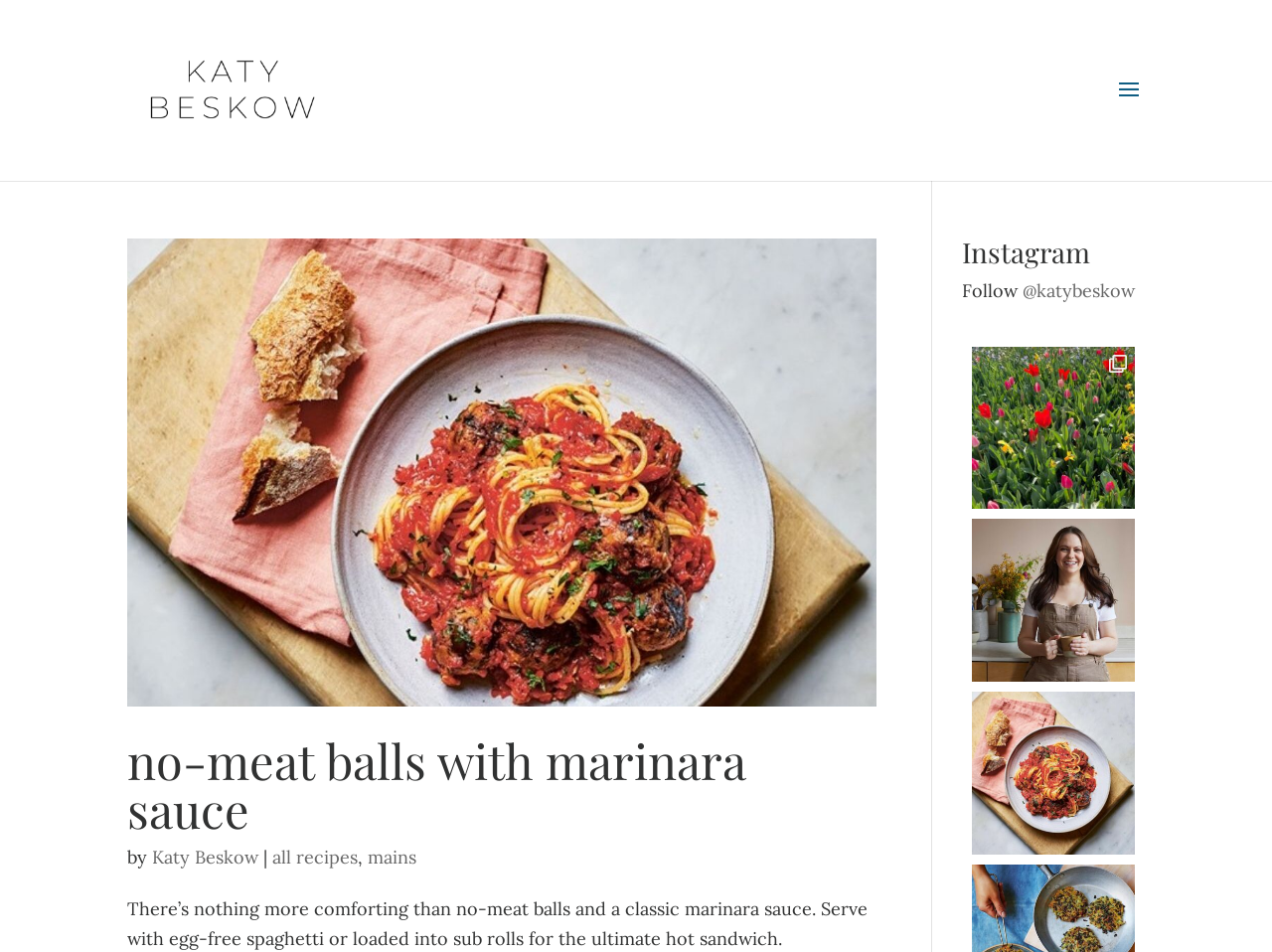Determine the bounding box coordinates of the clickable area required to perform the following instruction: "visit Katy Beskow's homepage". The coordinates should be represented as four float numbers between 0 and 1: [left, top, right, bottom].

[0.104, 0.081, 0.26, 0.105]